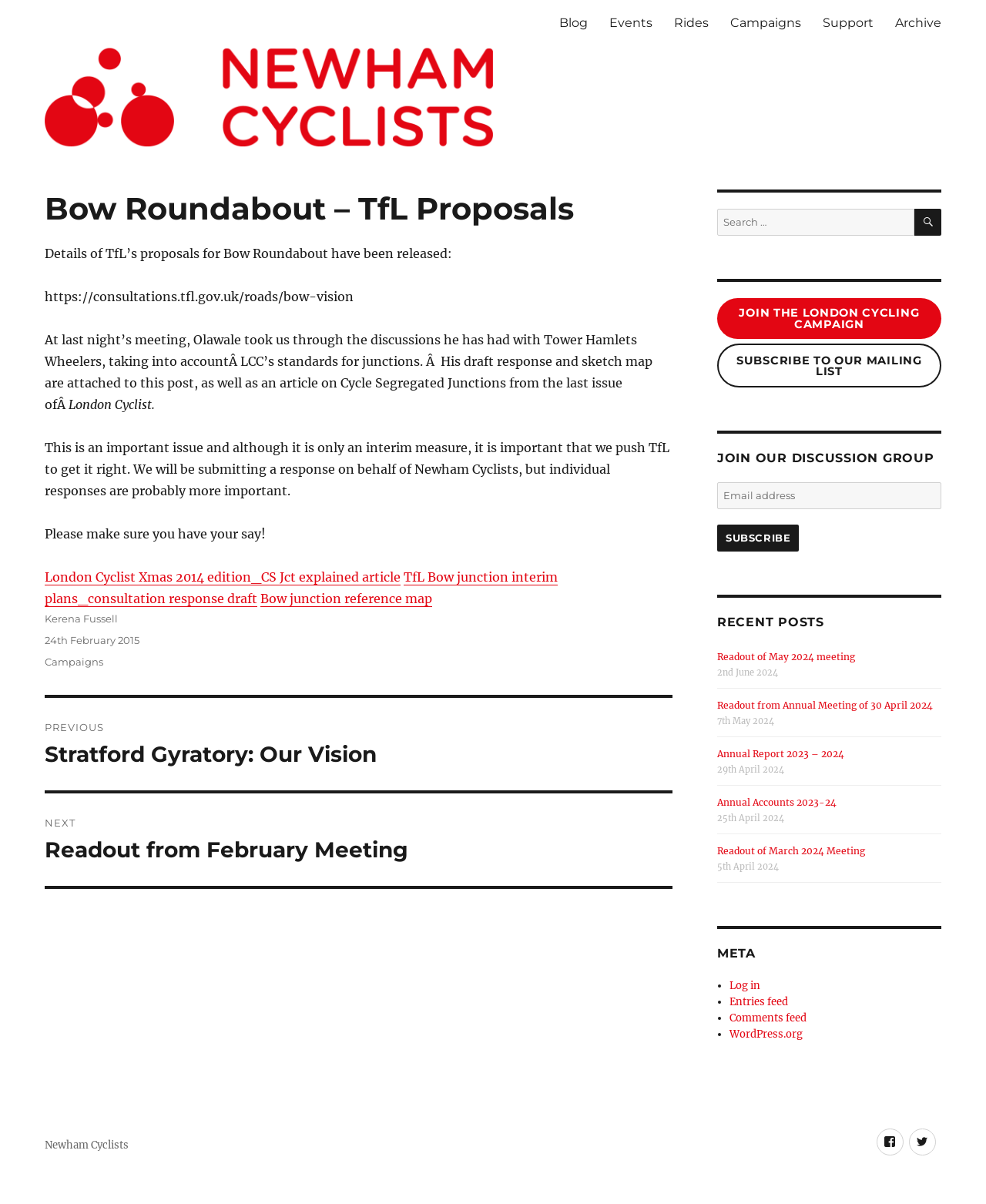Predict the bounding box coordinates of the area that should be clicked to accomplish the following instruction: "Subscribe to the mailing list". The bounding box coordinates should consist of four float numbers between 0 and 1, i.e., [left, top, right, bottom].

[0.727, 0.401, 0.955, 0.423]